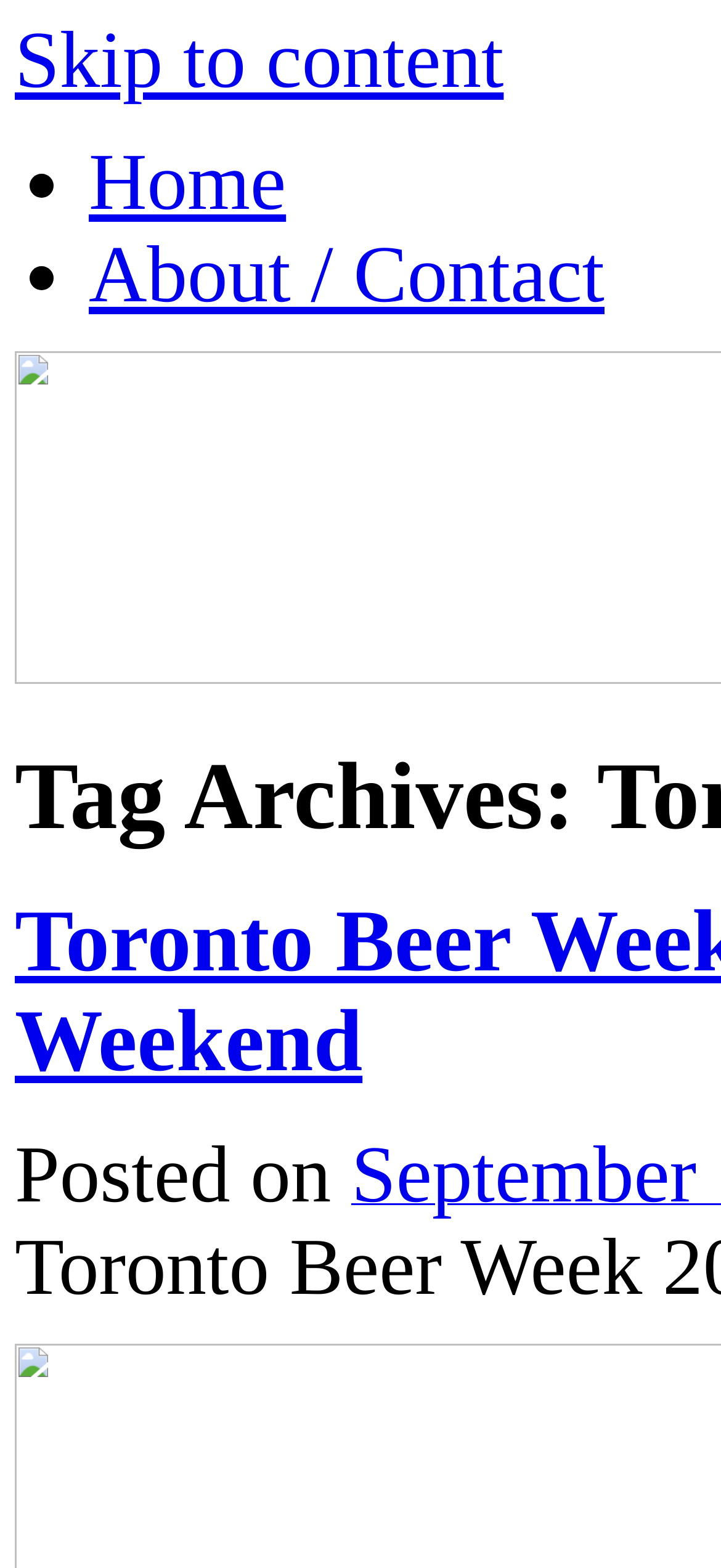Please find the main title text of this webpage.

Tag Archives: Toronto Beer Week